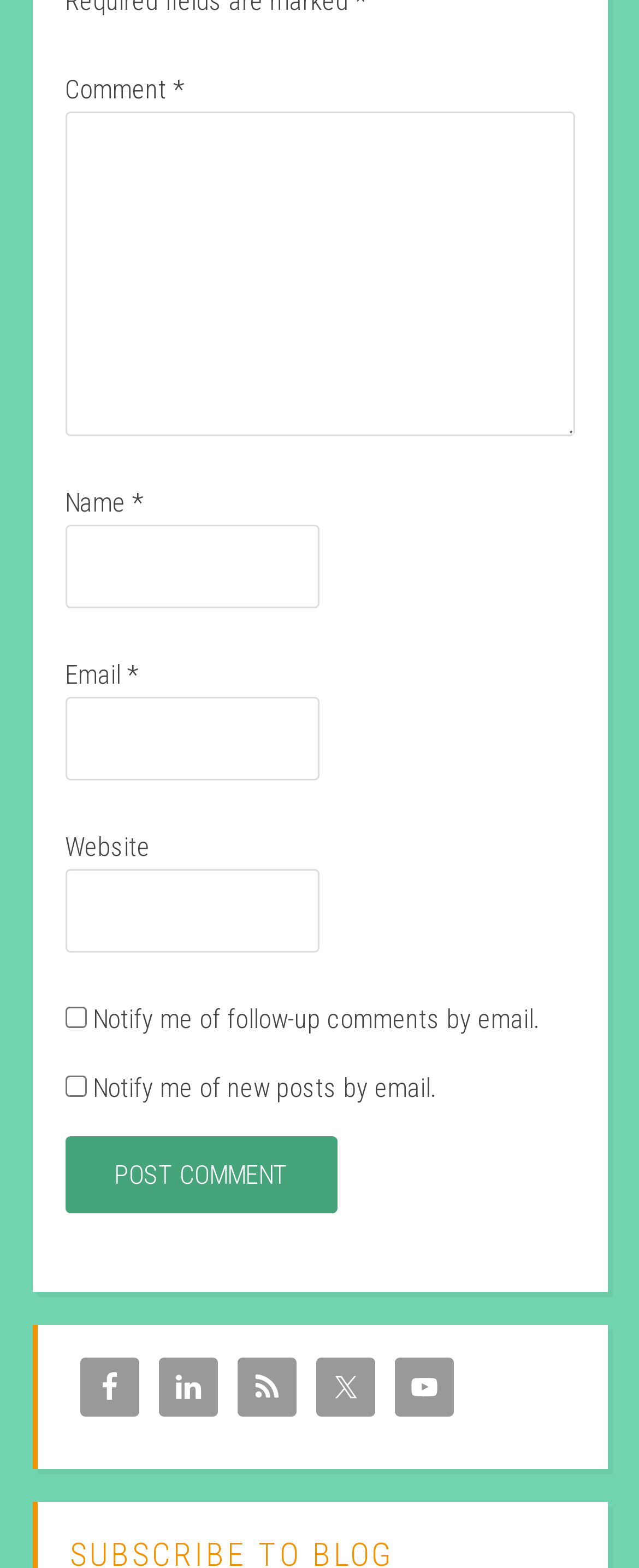Provide a one-word or short-phrase answer to the question:
How many social media links are there?

5